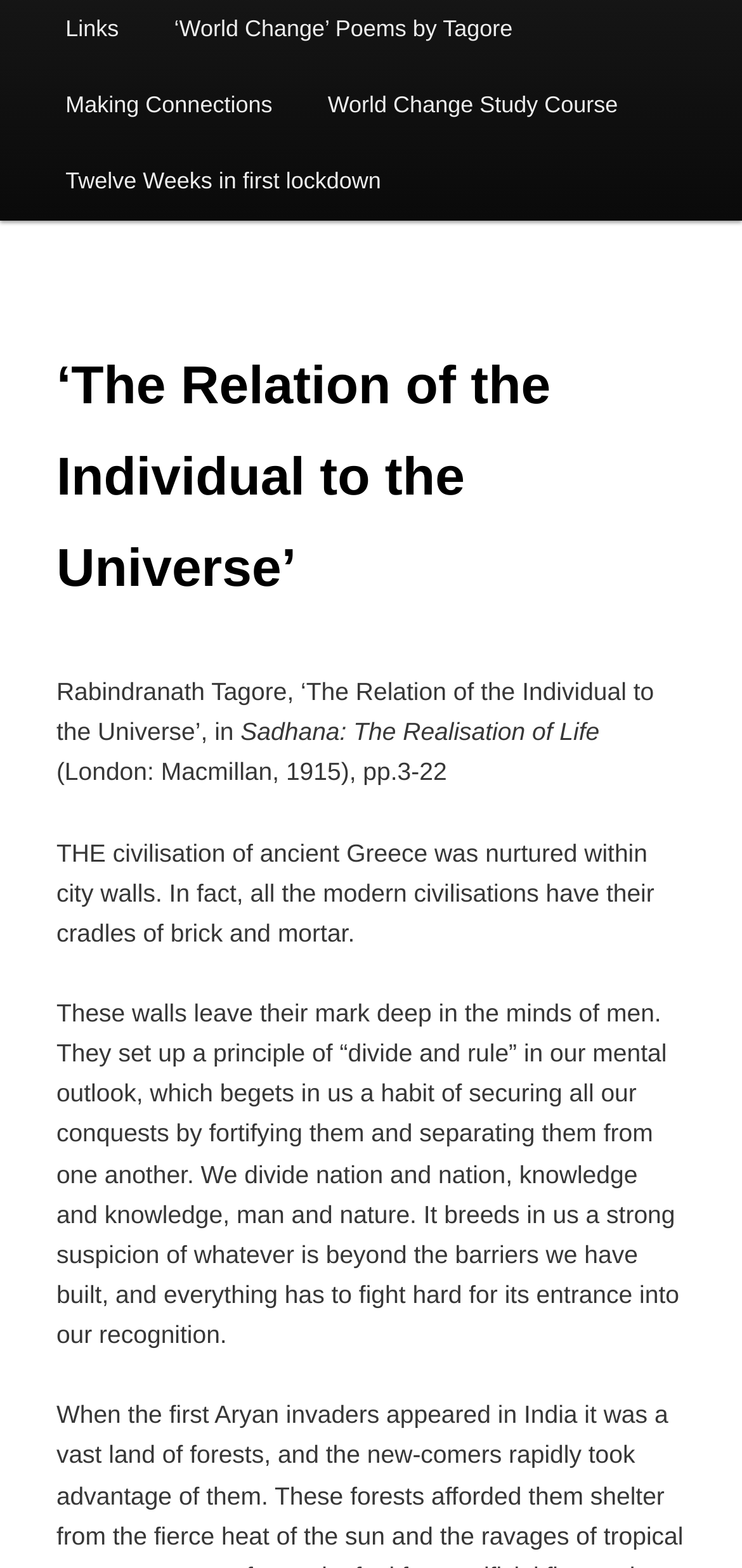Find the bounding box coordinates corresponding to the UI element with the description: "Making Connections". The coordinates should be formatted as [left, top, right, bottom], with values as floats between 0 and 1.

[0.051, 0.044, 0.404, 0.092]